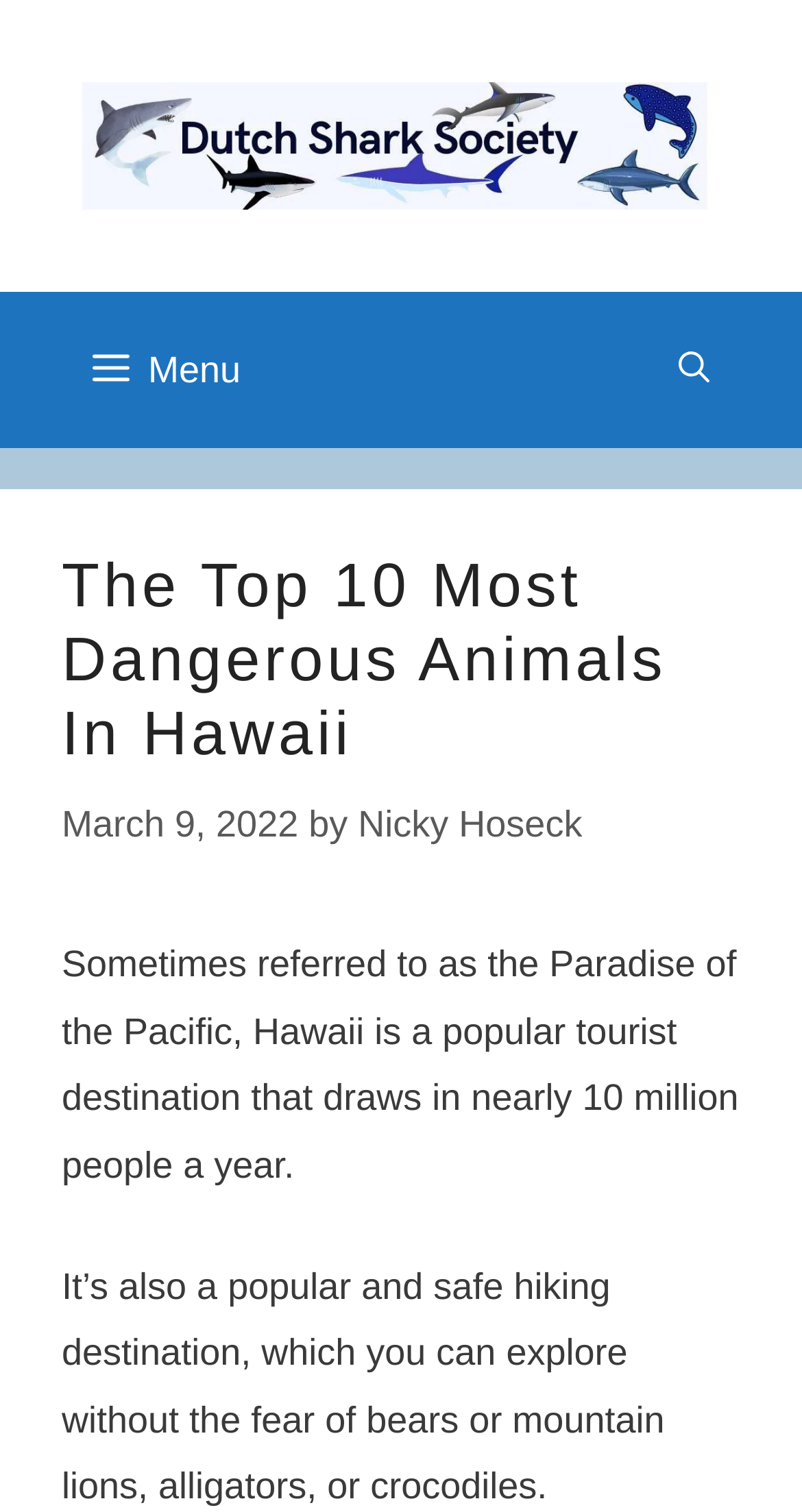Explain the features and main sections of the webpage comprehensively.

The webpage is about the top 10 most dangerous animals in Hawaii. At the top, there is a banner with a link to the "Dutch Shark Society" website, accompanied by an image with the same name. Below the banner, there is a navigation menu with a link to open a search bar and a button to expand the menu.

The main content of the webpage is headed by a title "The Top 10 Most Dangerous Animals In Hawaii" with a date "March 9, 2022" and an author "Nicky Hoseck" below it. The article starts with a brief introduction, mentioning that Hawaii is a popular tourist destination and a safe hiking spot, free from certain wild animals. The text is divided into two paragraphs, with the first one describing Hawaii's popularity and the second one highlighting its safety for hikers.